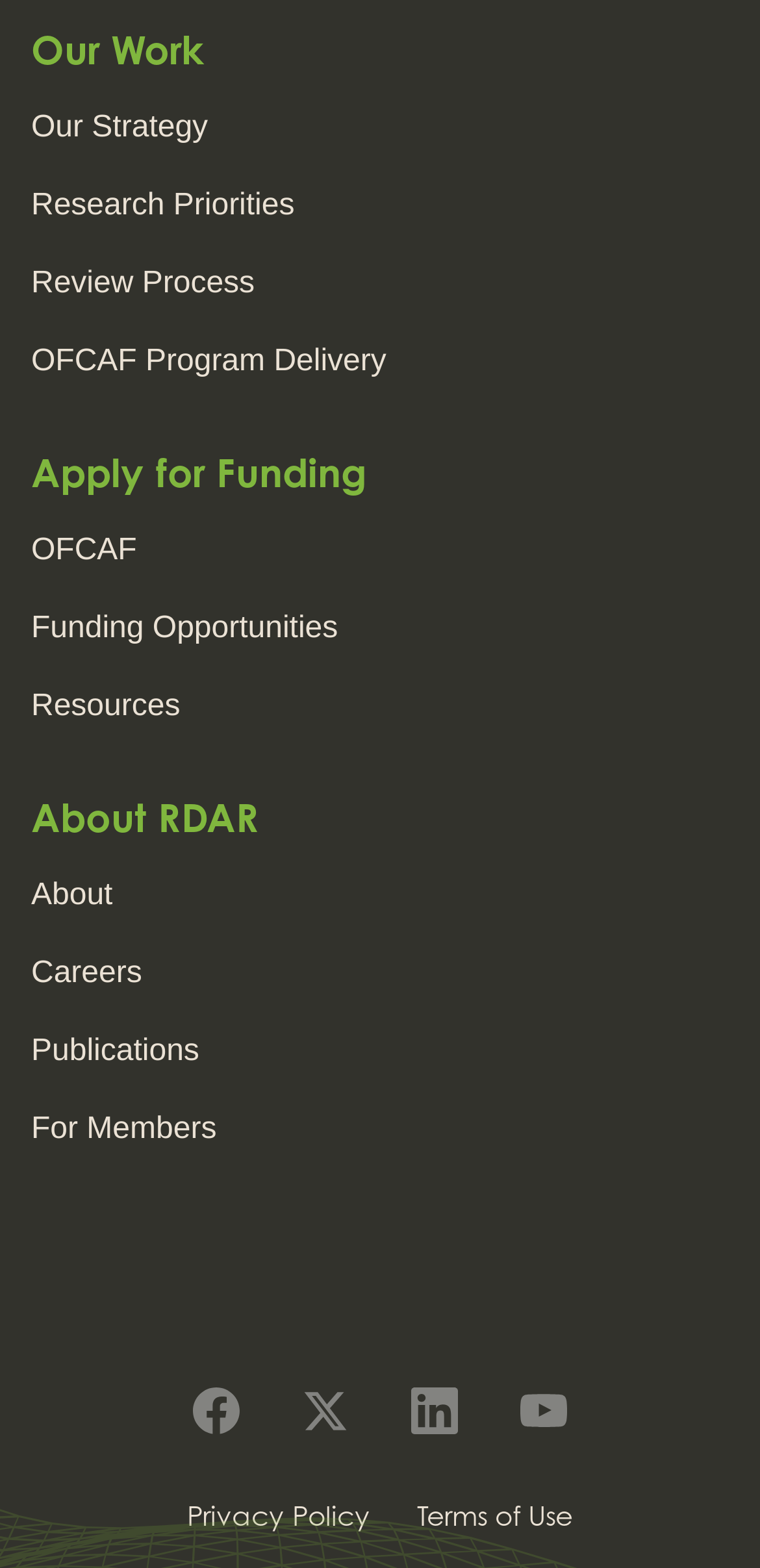Determine the bounding box coordinates of the clickable region to execute the instruction: "Click on 'Our Strategy'". The coordinates should be four float numbers between 0 and 1, denoted as [left, top, right, bottom].

[0.041, 0.071, 0.274, 0.092]